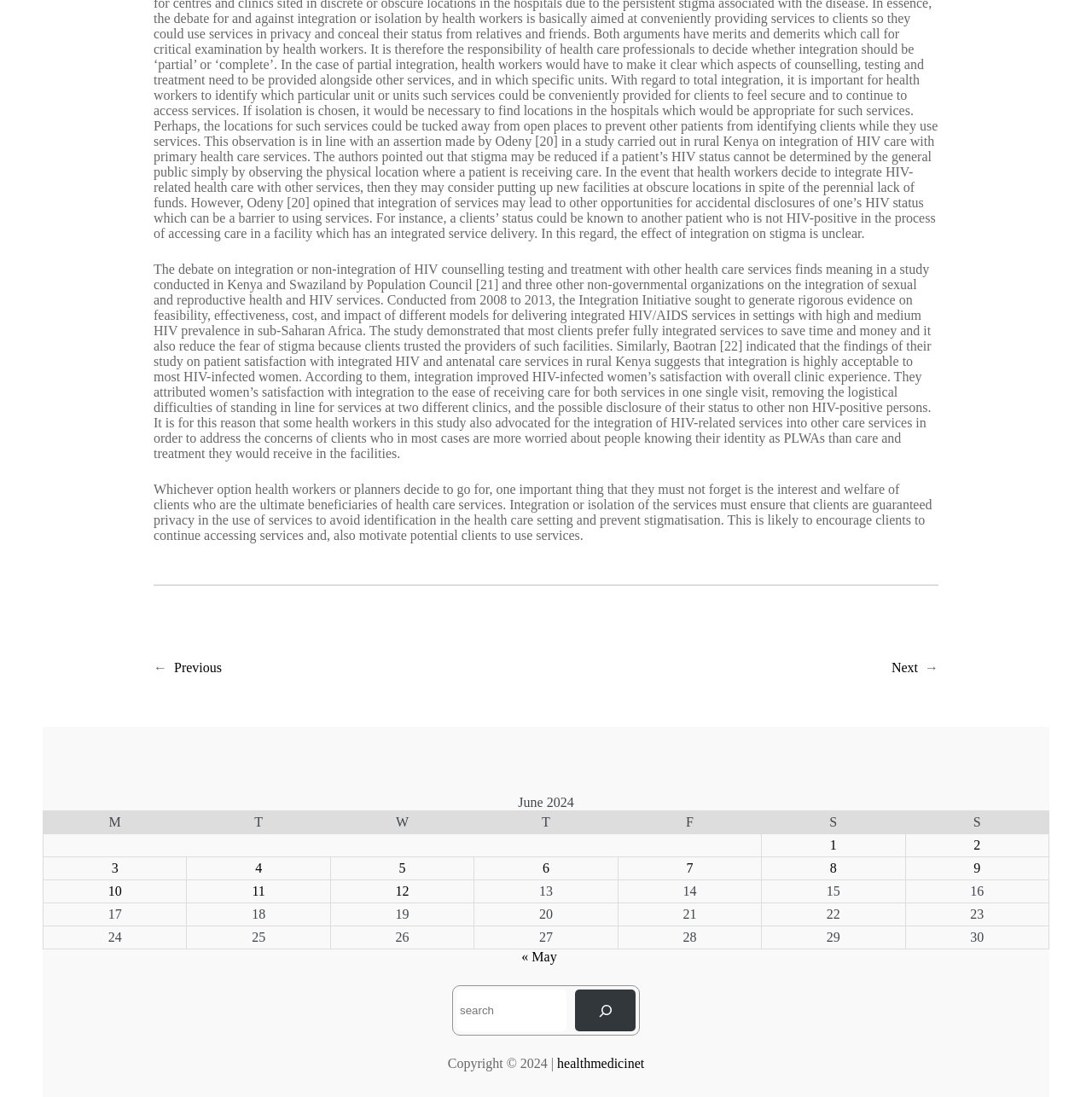Locate the bounding box coordinates of the element that should be clicked to fulfill the instruction: "Go to the previous month".

[0.478, 0.865, 0.51, 0.879]